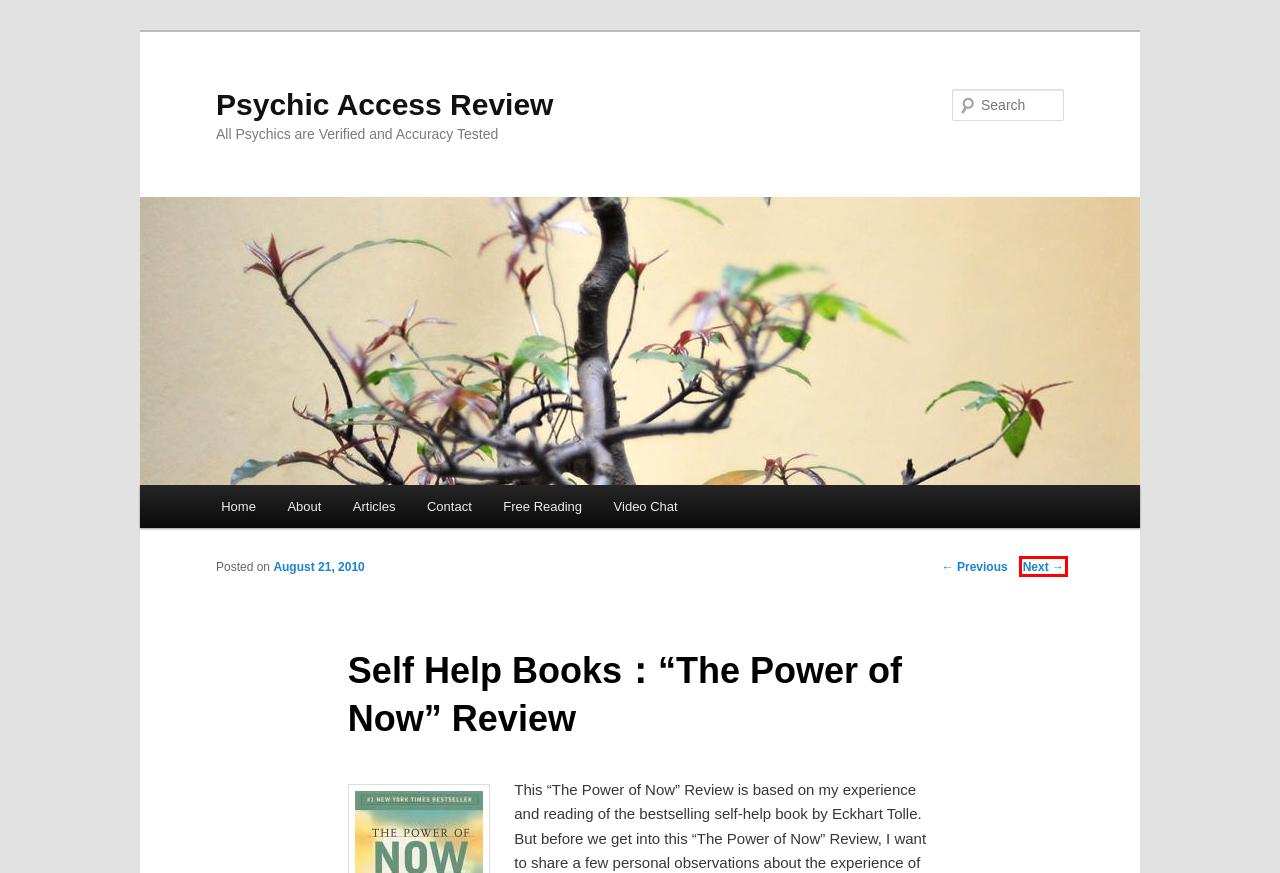Analyze the screenshot of a webpage featuring a red rectangle around an element. Pick the description that best fits the new webpage after interacting with the element inside the red bounding box. Here are the candidates:
A. Articles | Psychic Access Review
B. Psychic Access 6 minutes free reading | Psychic Access Review
C. Psychic Access Review
D. Video chat reading from Psychic Access | Psychic Access Review
E. For Personal Growth: 7 Easy Self Improvement Tips | Psychic Access Review
F. The Secret Review: The Secret The Movie by Rhonda Byrne | Psychic Access Review
G. About Psychic Access Review | Psychic Access Review
H. Contact | Psychic Access Review

F